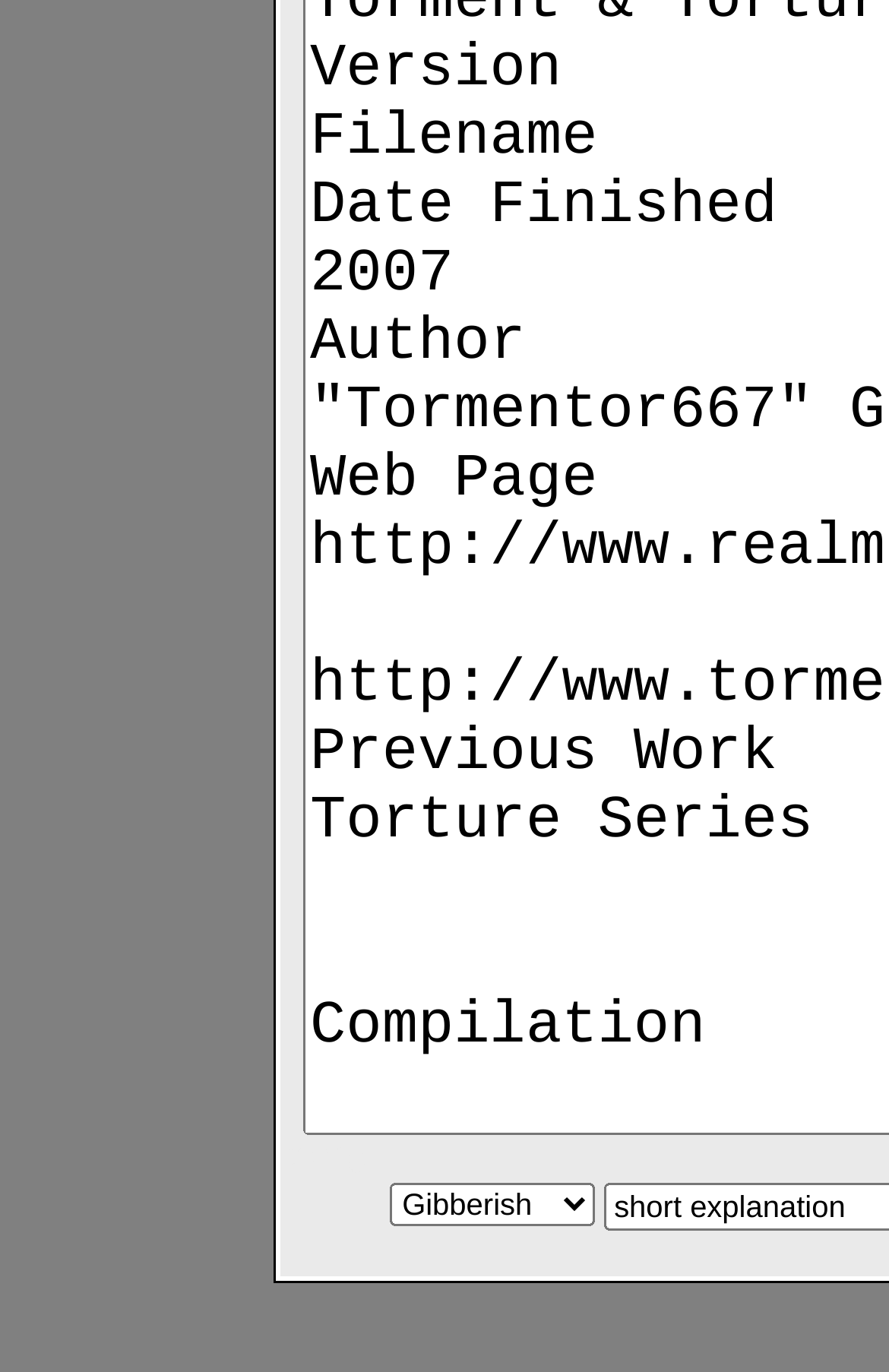Show the bounding box coordinates for the HTML element as described: "mong".

[0.318, 0.86, 0.411, 0.889]